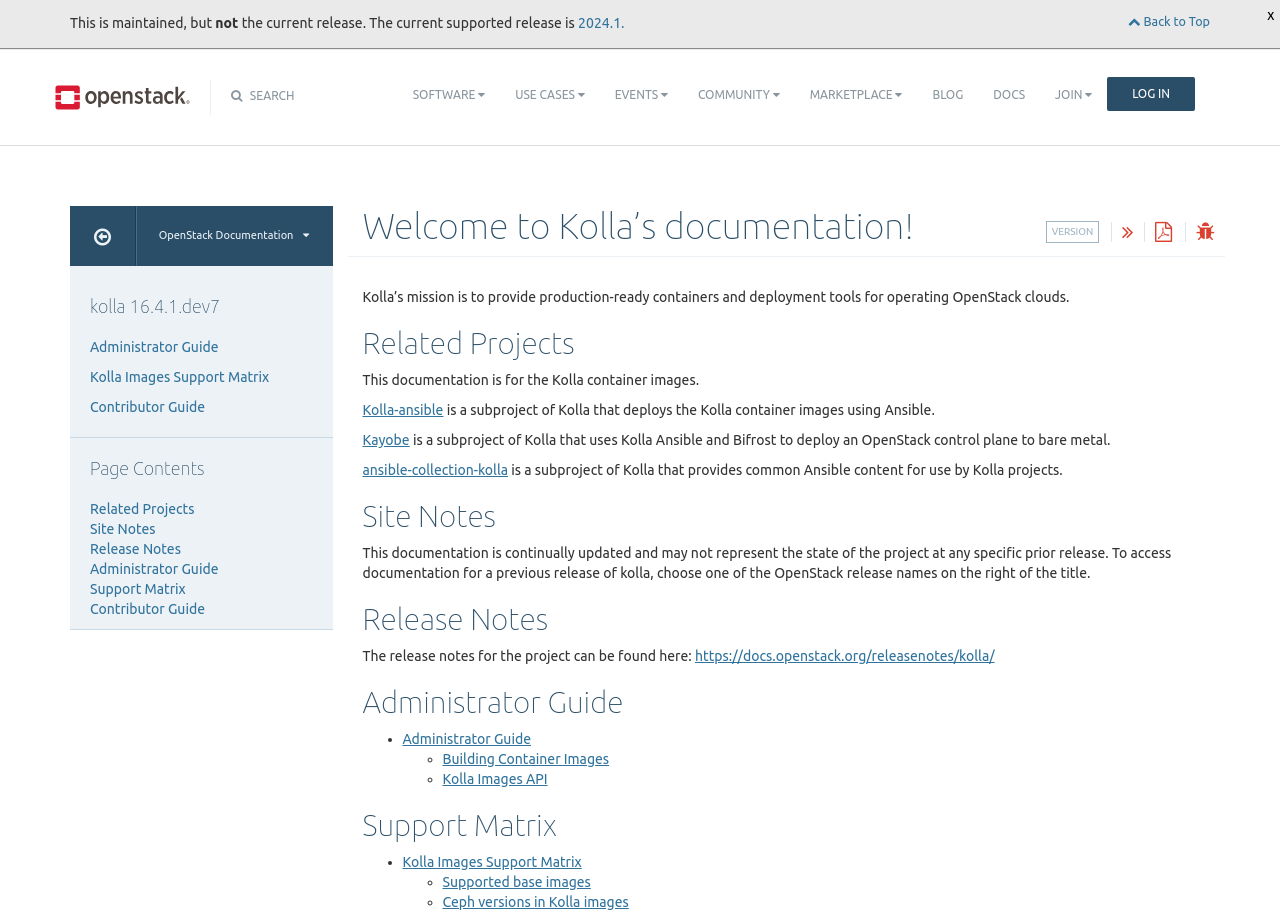What is the 'Support Matrix'?
Examine the screenshot and reply with a single word or phrase.

Kolla Images Support Matrix